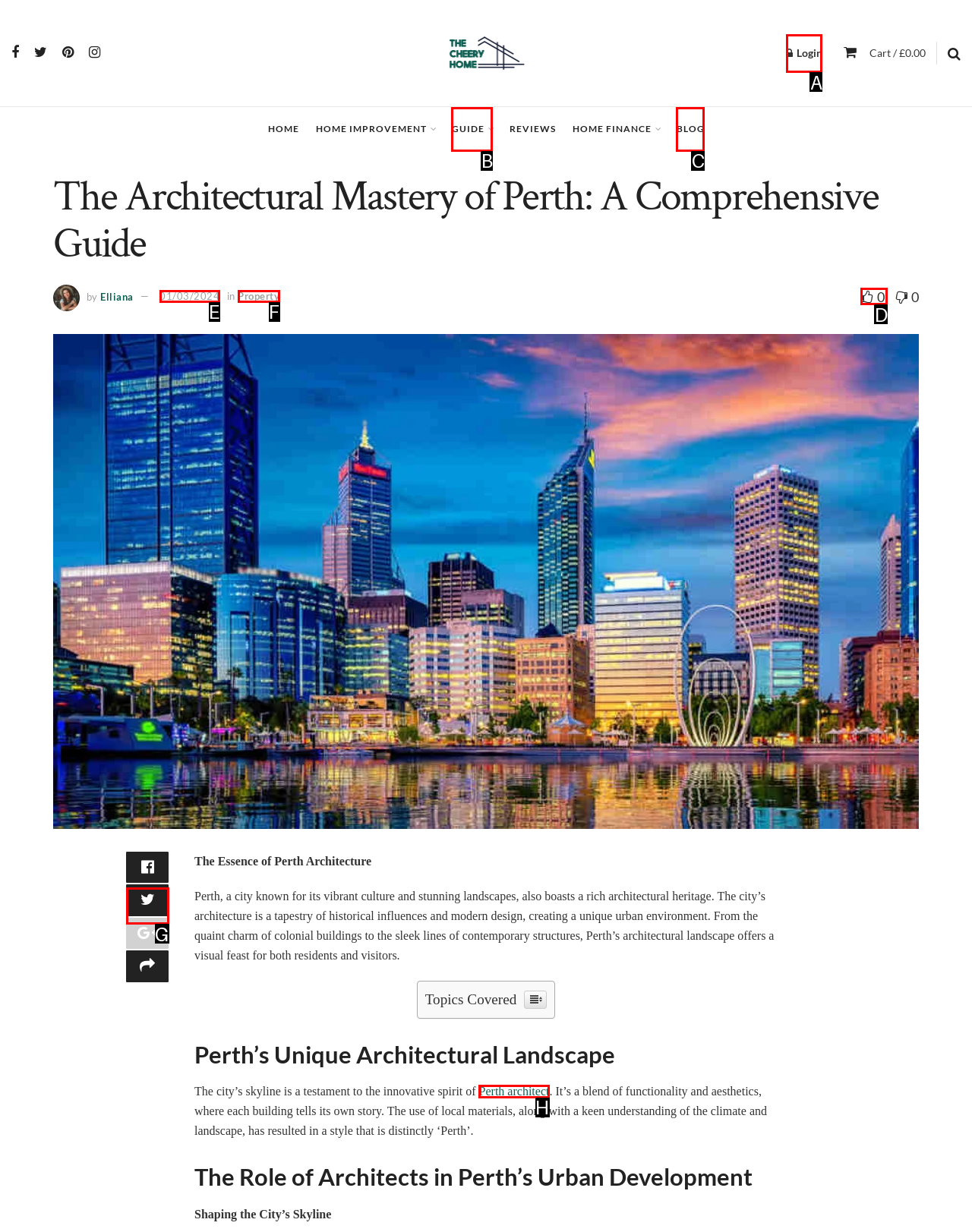Identify the letter of the option that should be selected to accomplish the following task: Click the Send button. Provide the letter directly.

None